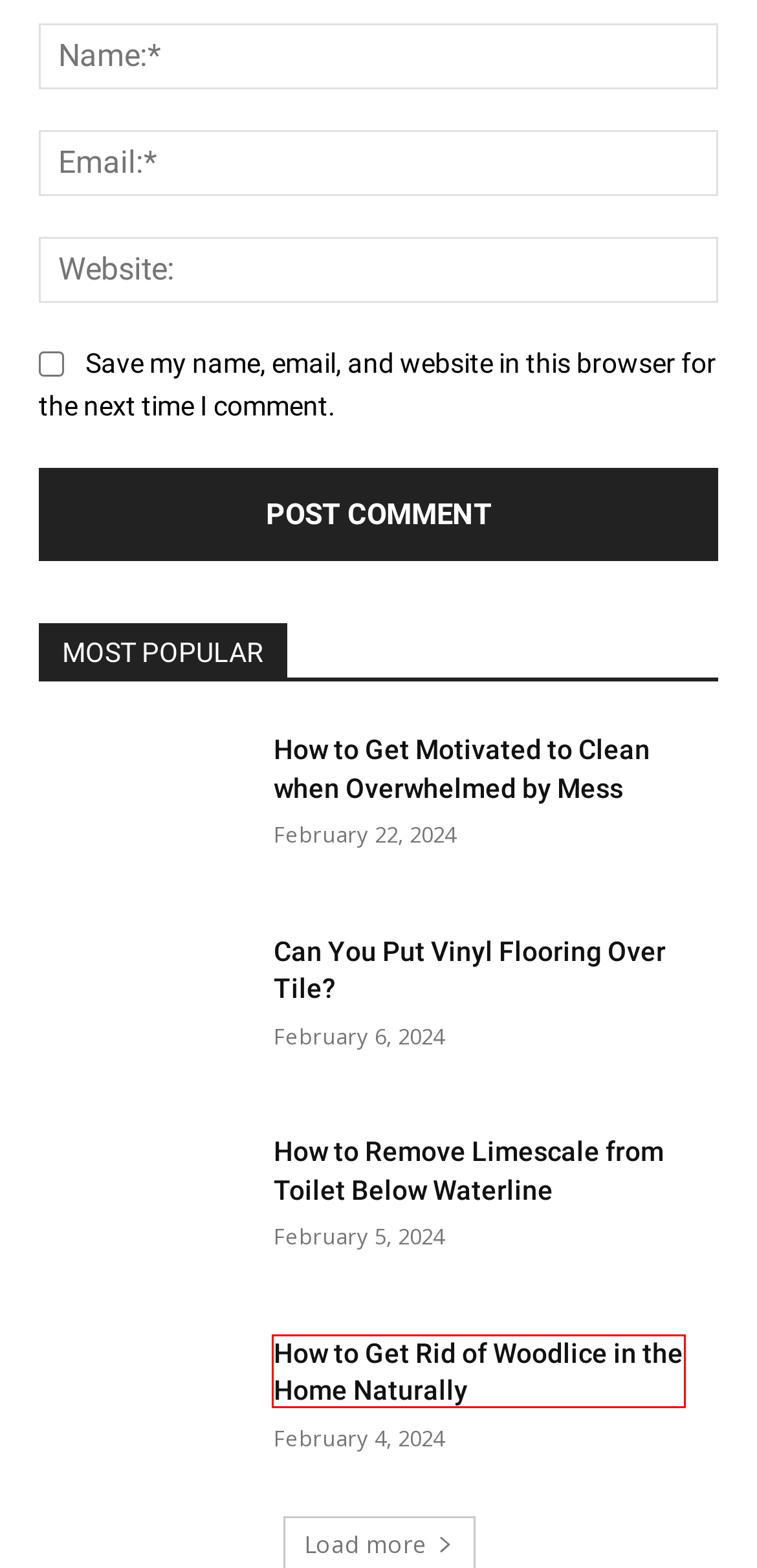Provided is a screenshot of a webpage with a red bounding box around an element. Select the most accurate webpage description for the page that appears after clicking the highlighted element. Here are the candidates:
A. Disclaimer - MadeAndGood
B. MadeAndGood - Home Improvement and DIY Ideas
C. How to Get Rid of Woodlice in the Home Naturally - DIY Methods
D. Bathroom Remodeling and Decor Ideas - MadeAndGood
E. How to Remove Limescale from Toilet - A Complete Guide
F. Contact Us - MadeAndGood
G. How to Get Rid of Blu Tack Stains on Walls - DIY Methods
H. Kitchen Remodeling Tips & Ideas - MadeAndGood

C